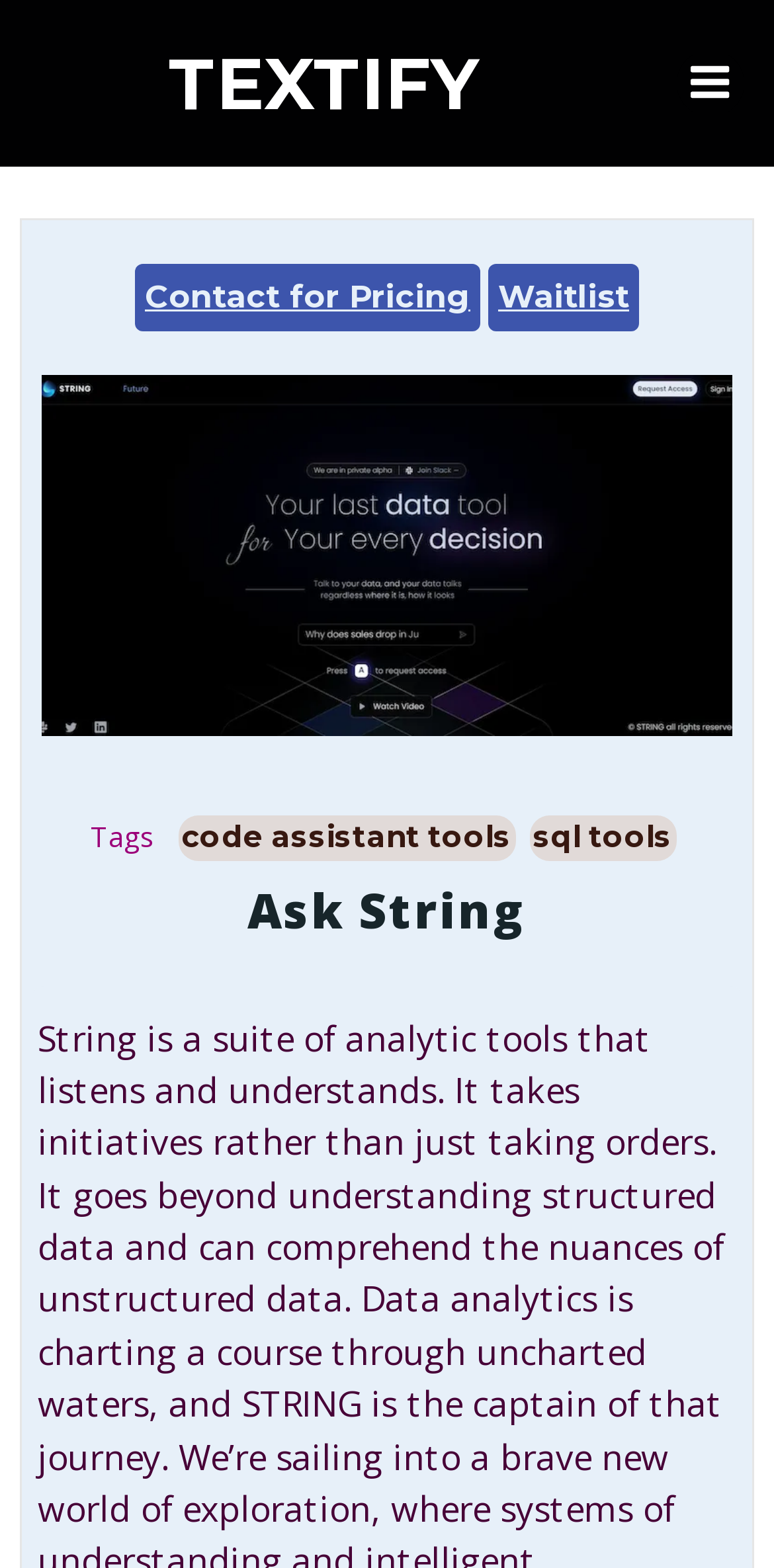Determine the coordinates of the bounding box that should be clicked to complete the instruction: "Ask String". The coordinates should be represented by four float numbers between 0 and 1: [left, top, right, bottom].

[0.054, 0.341, 0.946, 0.365]